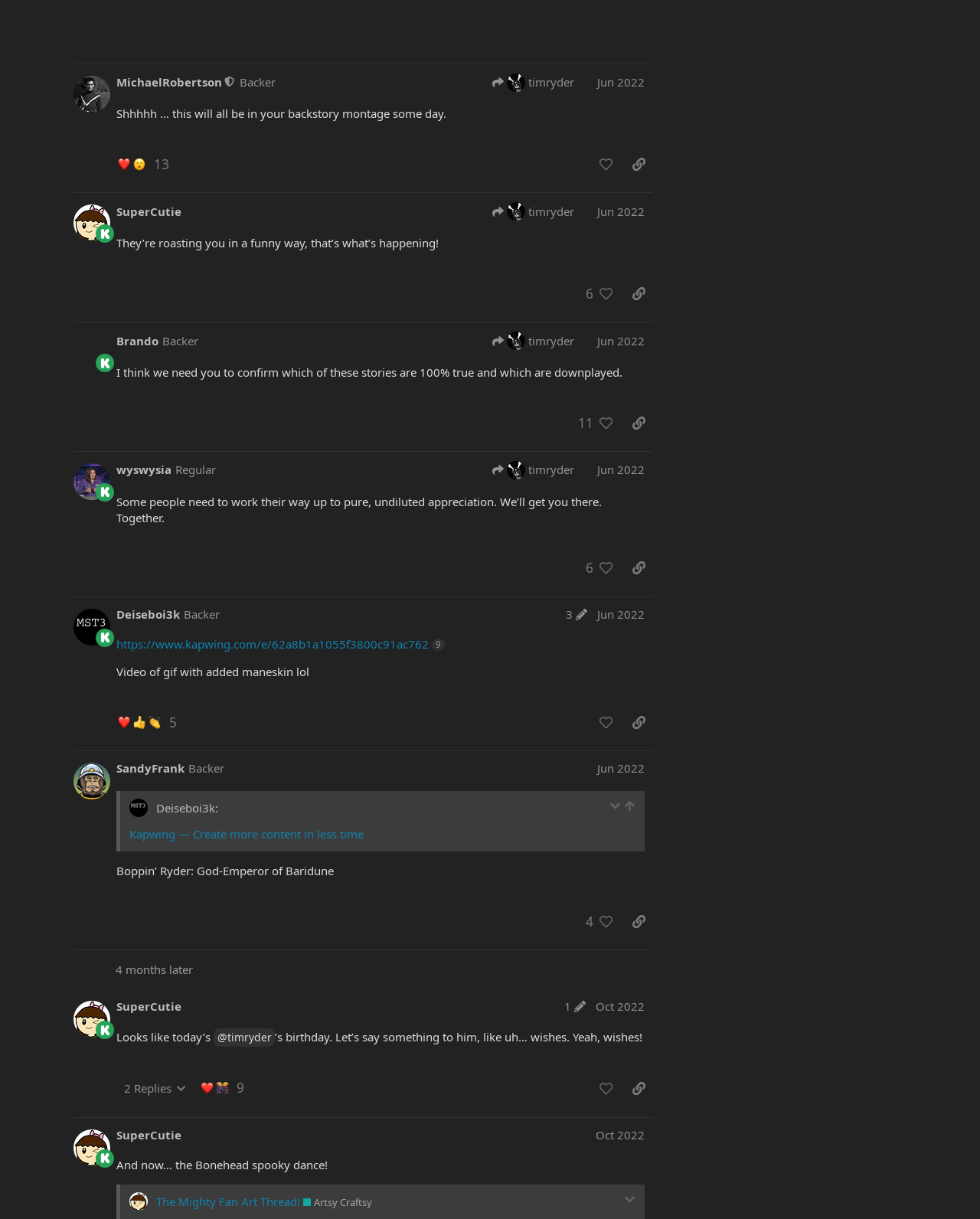Extract the main title from the webpage and generate its text.

Tim Ryder : Grand Emperor of Baritone Appreciation thread